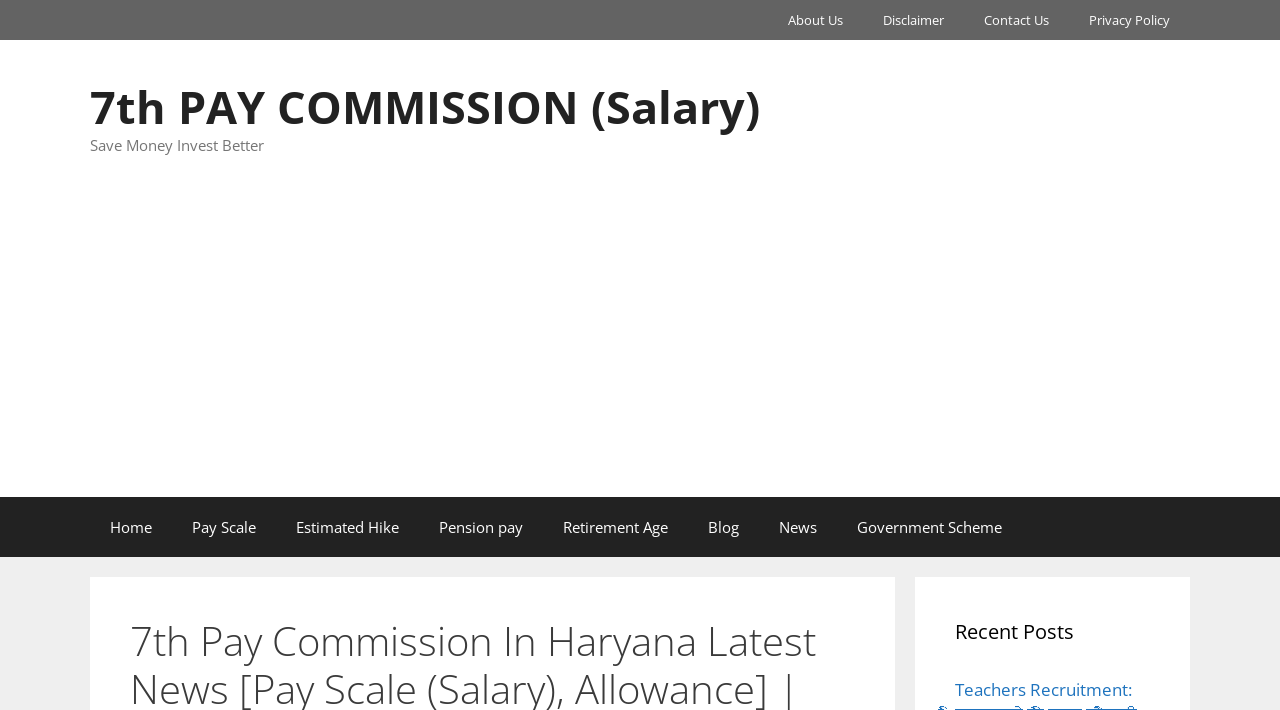Provide a thorough description of the webpage you see.

The webpage is about the 7th Pay Commission in Haryana, providing latest news and information on pay scale, salary, and allowance in Hindi. 

At the top, there are four links: "About Us", "Disclaimer", "Contact Us", and "Privacy Policy", aligned horizontally from left to right. 

Below these links, there is a banner that spans the entire width of the page, containing a link to the website's main page, "7th PAY COMMISSION (Salary)", and a static text "Save Money Invest Better" on the left side. 

On the right side of the banner, there is an advertisement iframe that occupies most of the width. 

Under the banner, there is a primary navigation menu with nine links: "Home", "Pay Scale", "Estimated Hike", "Pension pay", "Retirement Age", "Blog", "News", "Government Scheme", aligned horizontally from left to right. 

At the bottom of the page, there is a heading "Recent Posts" located near the right edge of the page.